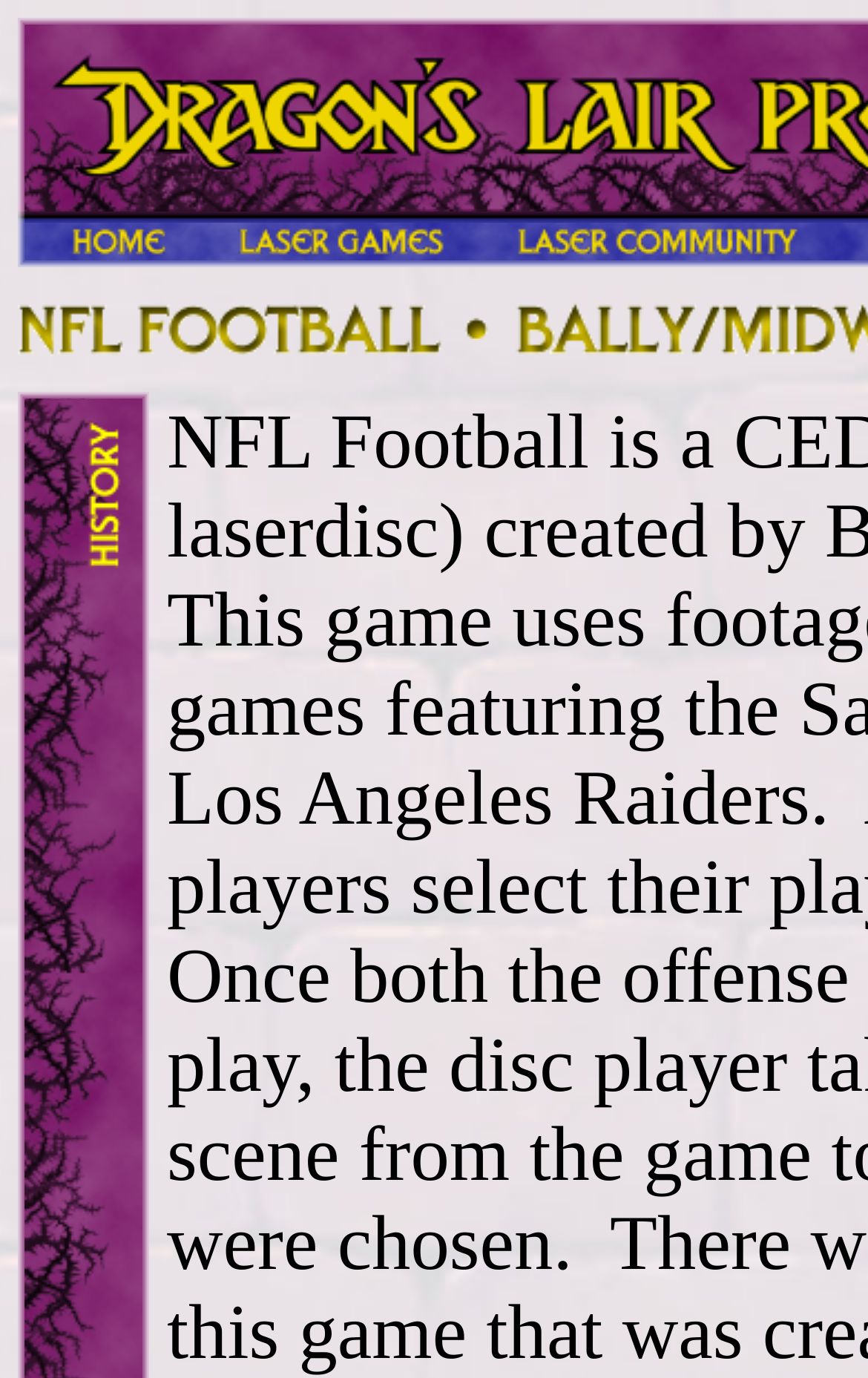How many images are on the webpage?
Please provide a single word or phrase based on the screenshot.

15